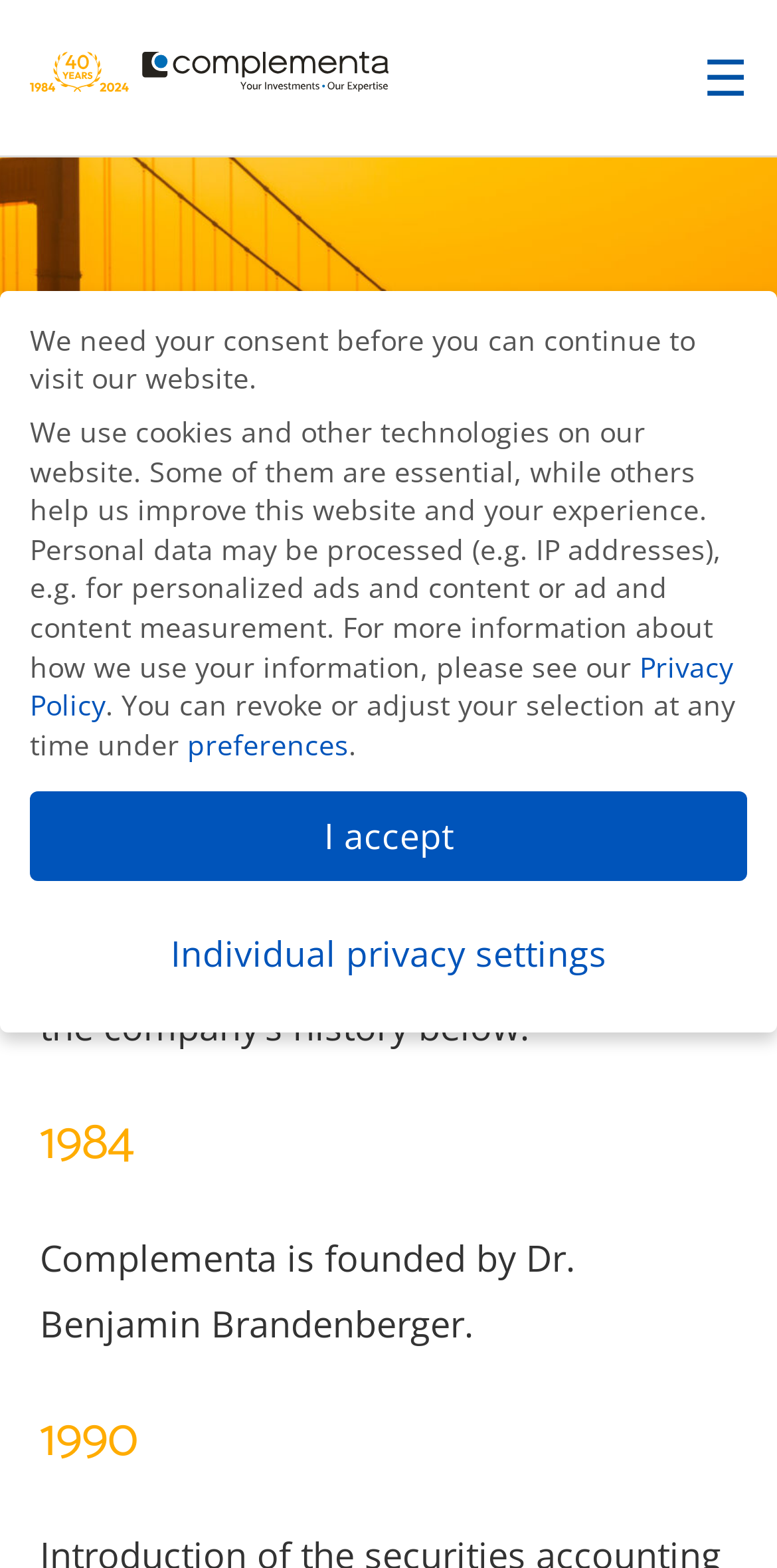Extract the bounding box for the UI element that matches this description: "Individual privacy settings".

[0.038, 0.579, 0.962, 0.637]